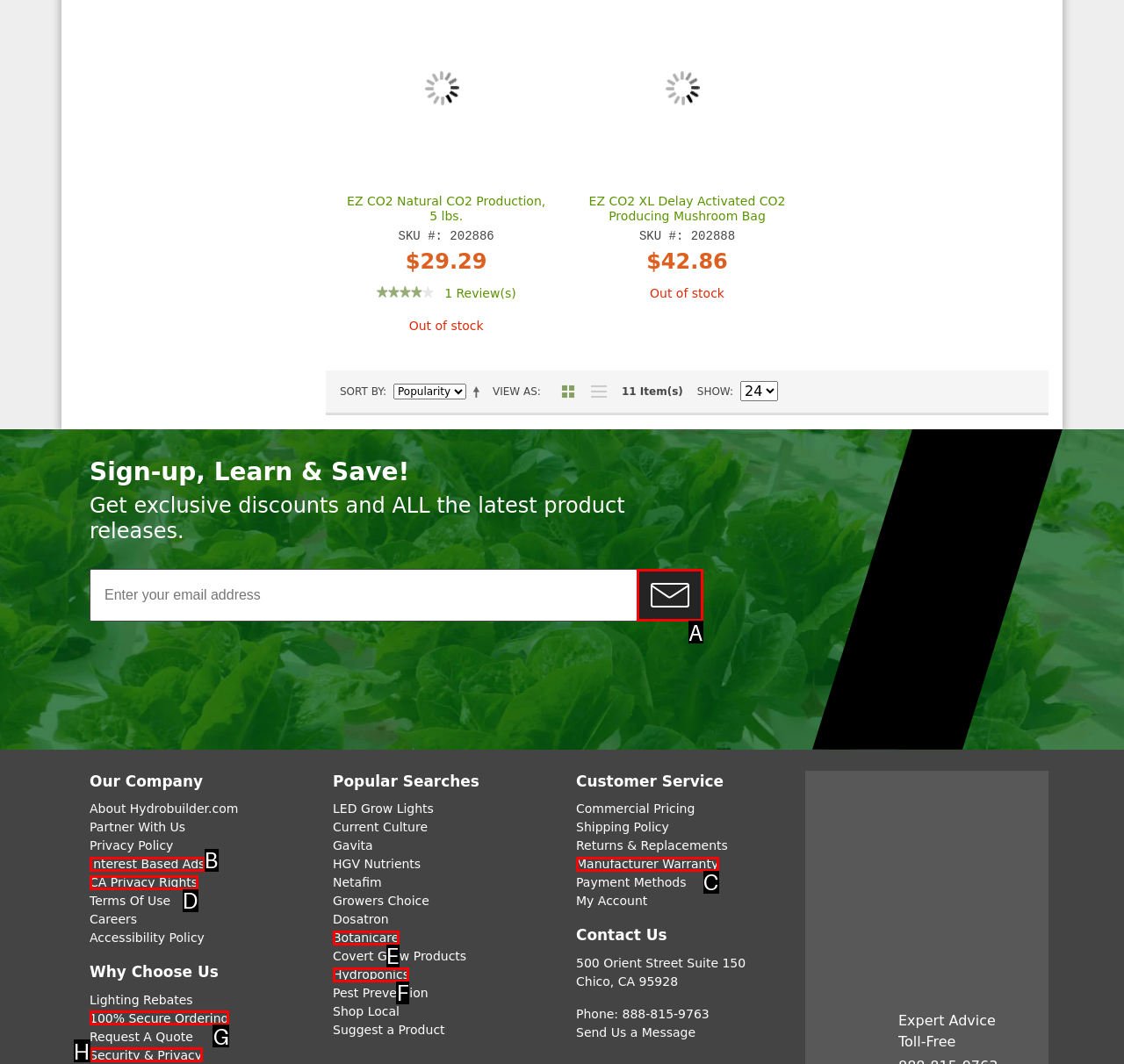Determine which HTML element I should select to execute the task: Subscribe to the newsletter
Reply with the corresponding option's letter from the given choices directly.

A